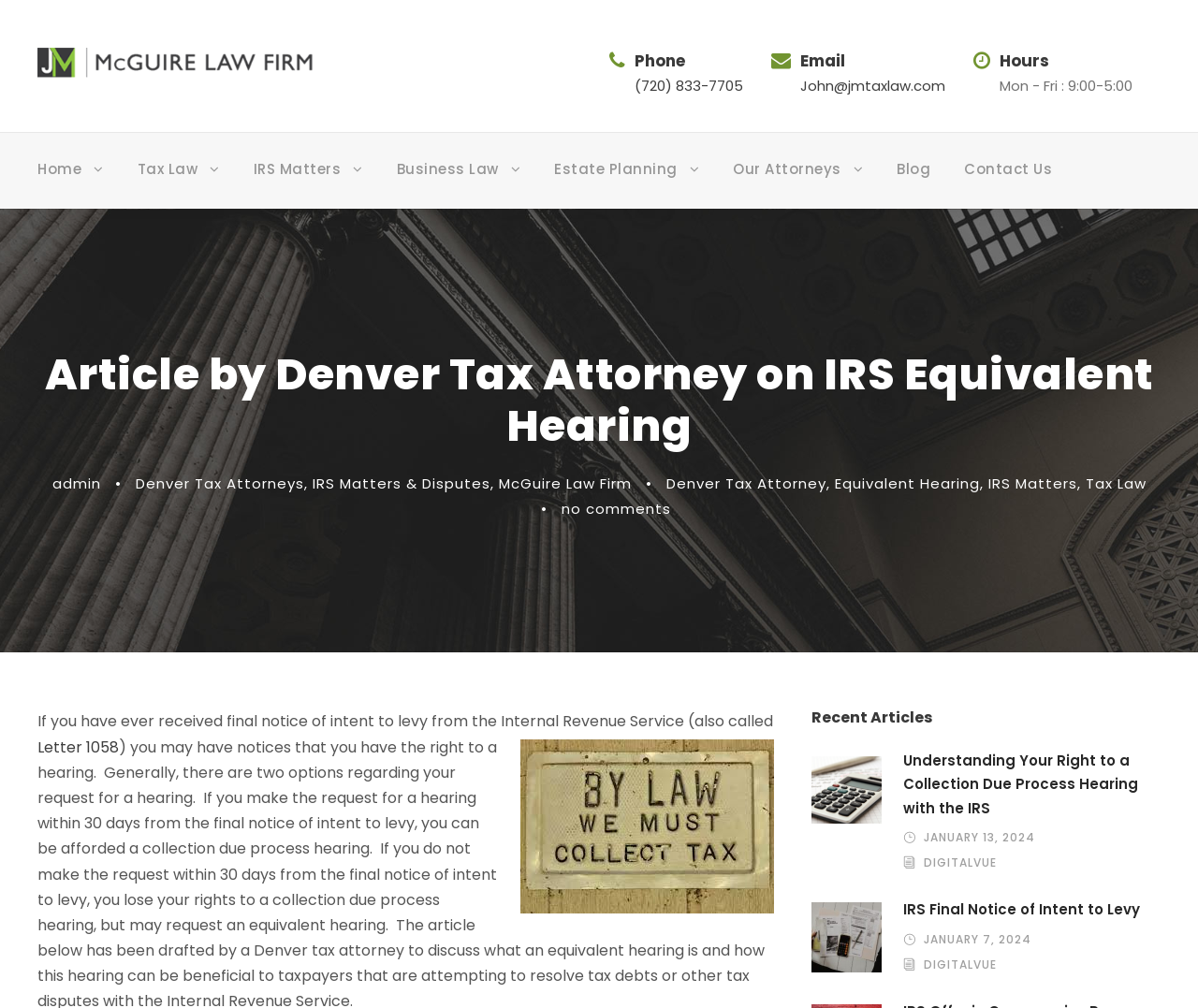Determine the bounding box coordinates of the clickable element to complete this instruction: "Contact the Denver Tax Attorney". Provide the coordinates in the format of four float numbers between 0 and 1, [left, top, right, bottom].

[0.668, 0.075, 0.789, 0.095]